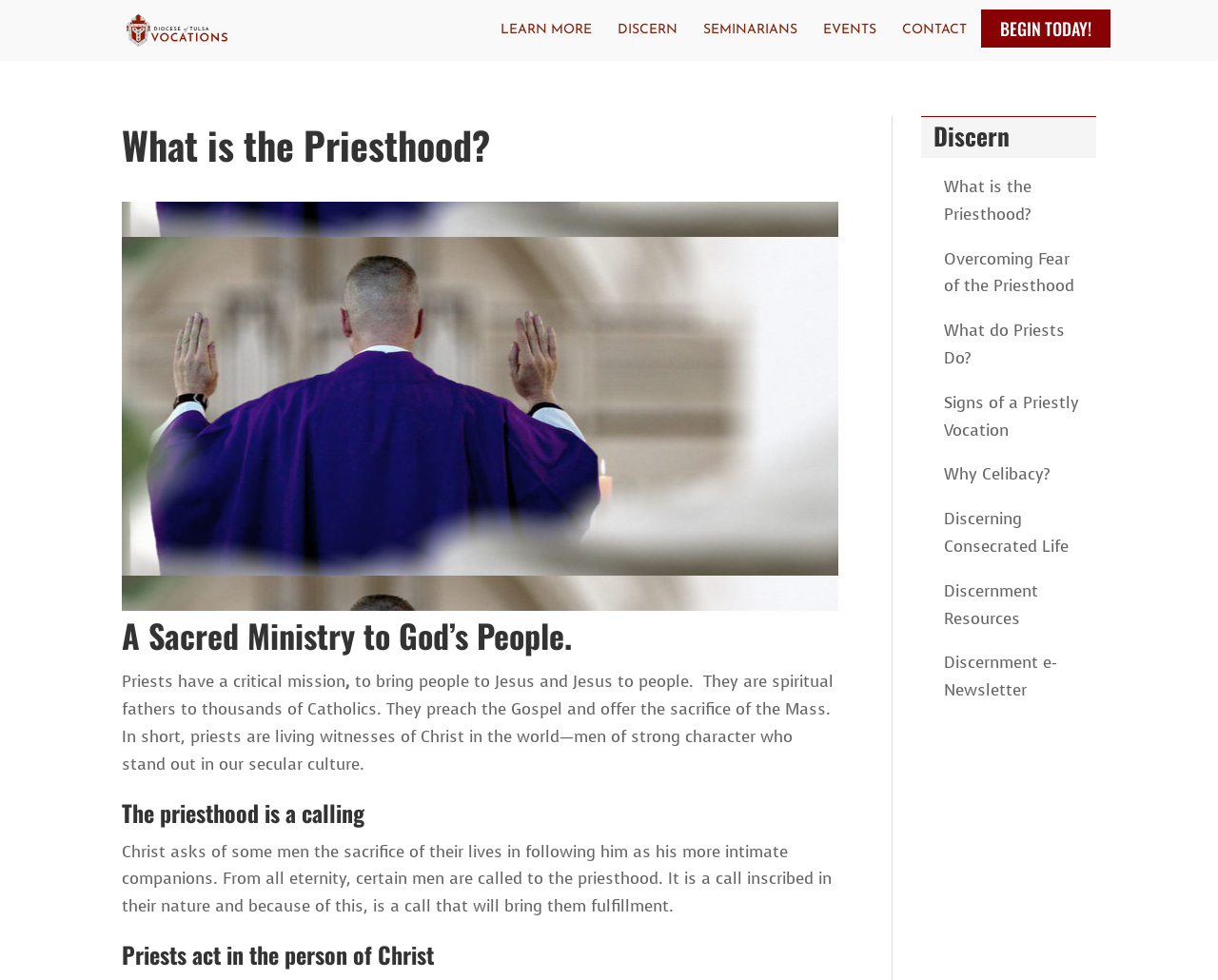What is the topic of the webpage?
Please use the image to provide an in-depth answer to the question.

The webpage has multiple headings and text elements that mention the priesthood, indicating that the topic of the webpage is related to the priesthood.